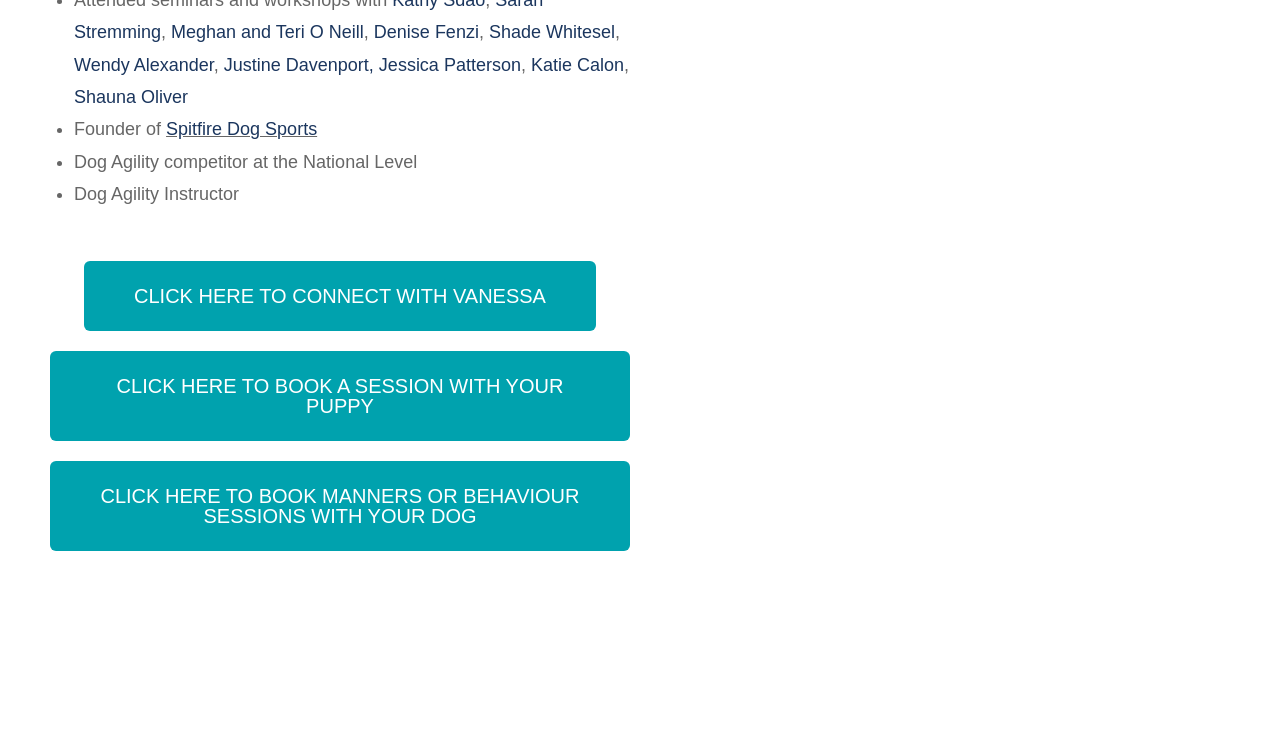Please find and report the bounding box coordinates of the element to click in order to perform the following action: "Connect with Vanessa". The coordinates should be expressed as four float numbers between 0 and 1, in the format [left, top, right, bottom].

[0.066, 0.349, 0.466, 0.443]